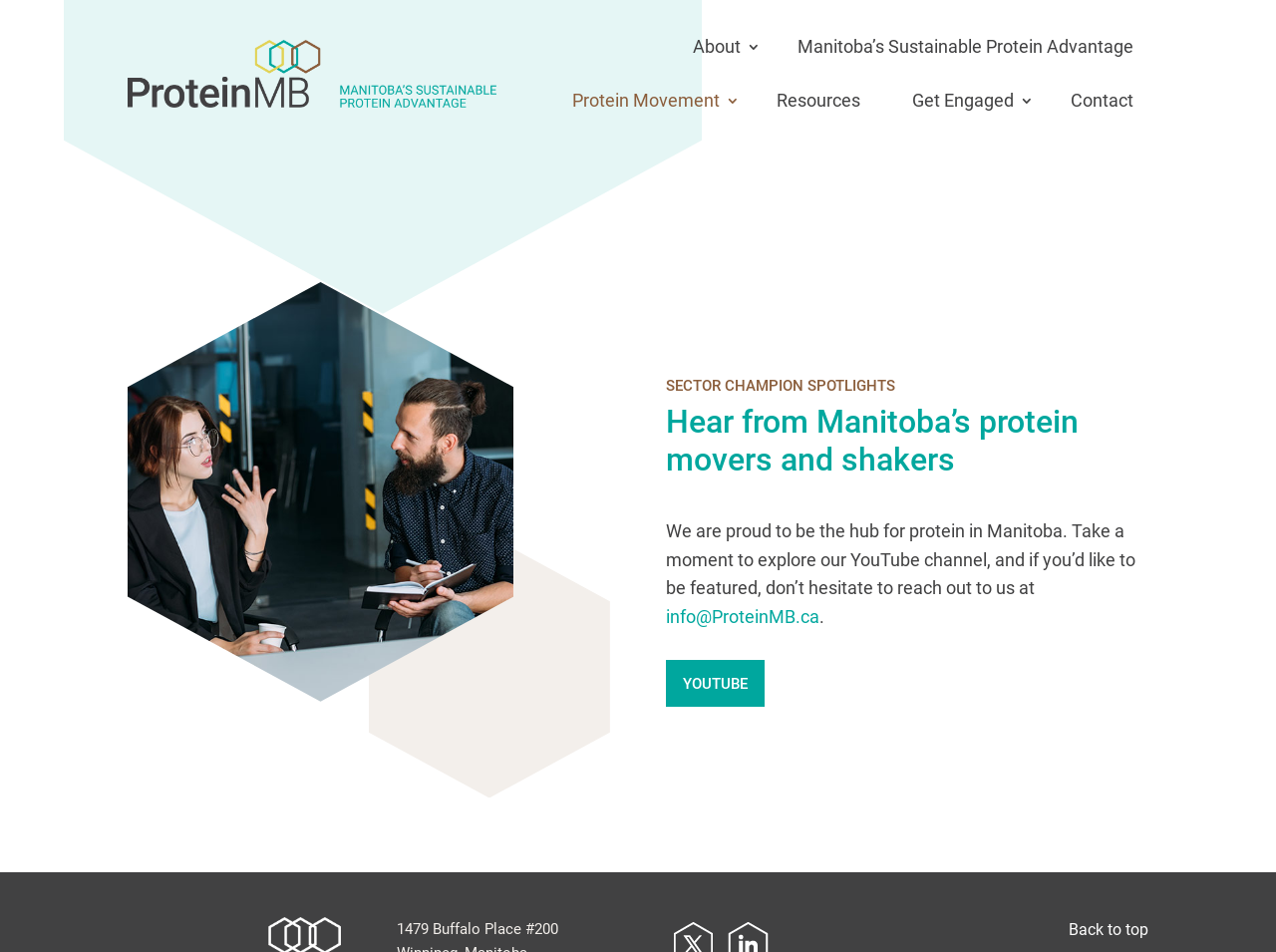Based on the element description: "Get Engaged", identify the bounding box coordinates for this UI element. The coordinates must be four float numbers between 0 and 1, listed as [left, top, right, bottom].

[0.703, 0.077, 0.81, 0.134]